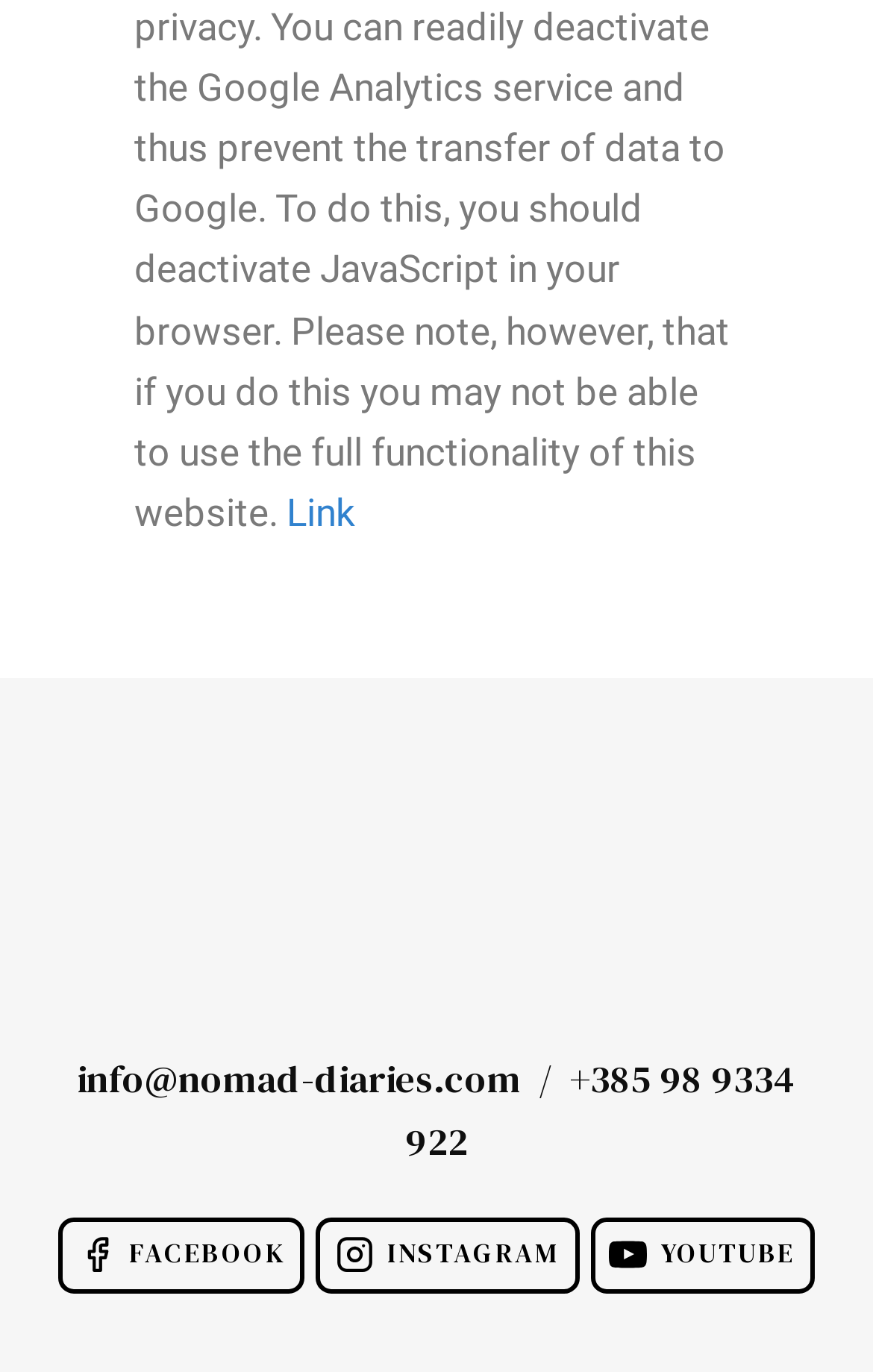Given the description of the UI element: "YouTube YouTube", predict the bounding box coordinates in the form of [left, top, right, bottom], with each value being a float between 0 and 1.

[0.676, 0.887, 0.934, 0.942]